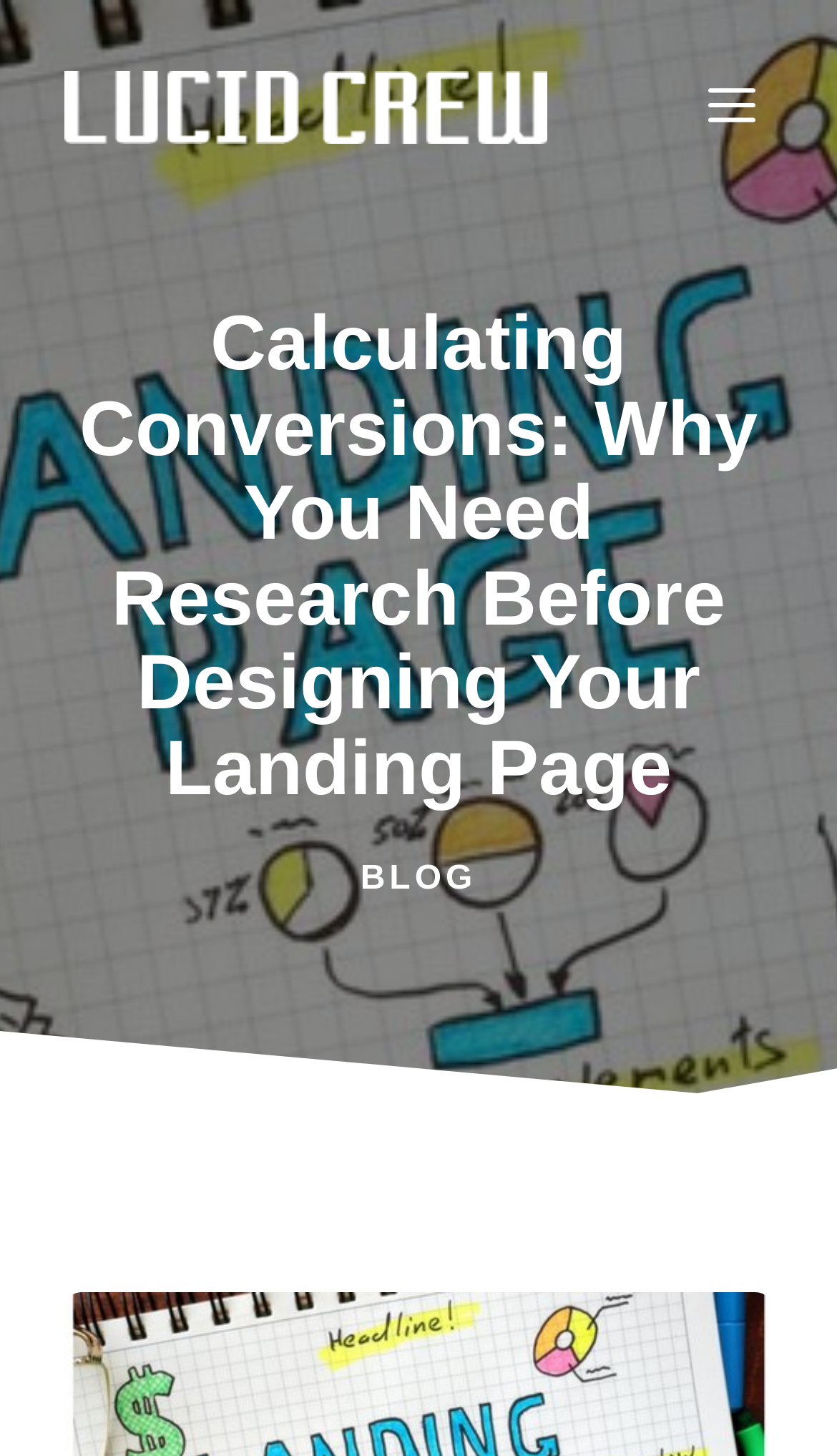Could you please study the image and provide a detailed answer to the question:
How many navigation links are there?

I counted the number of navigation links by looking at the navigation element with the button 'MENU' and the link 'BLOG', which are the only two navigation elements on the page.